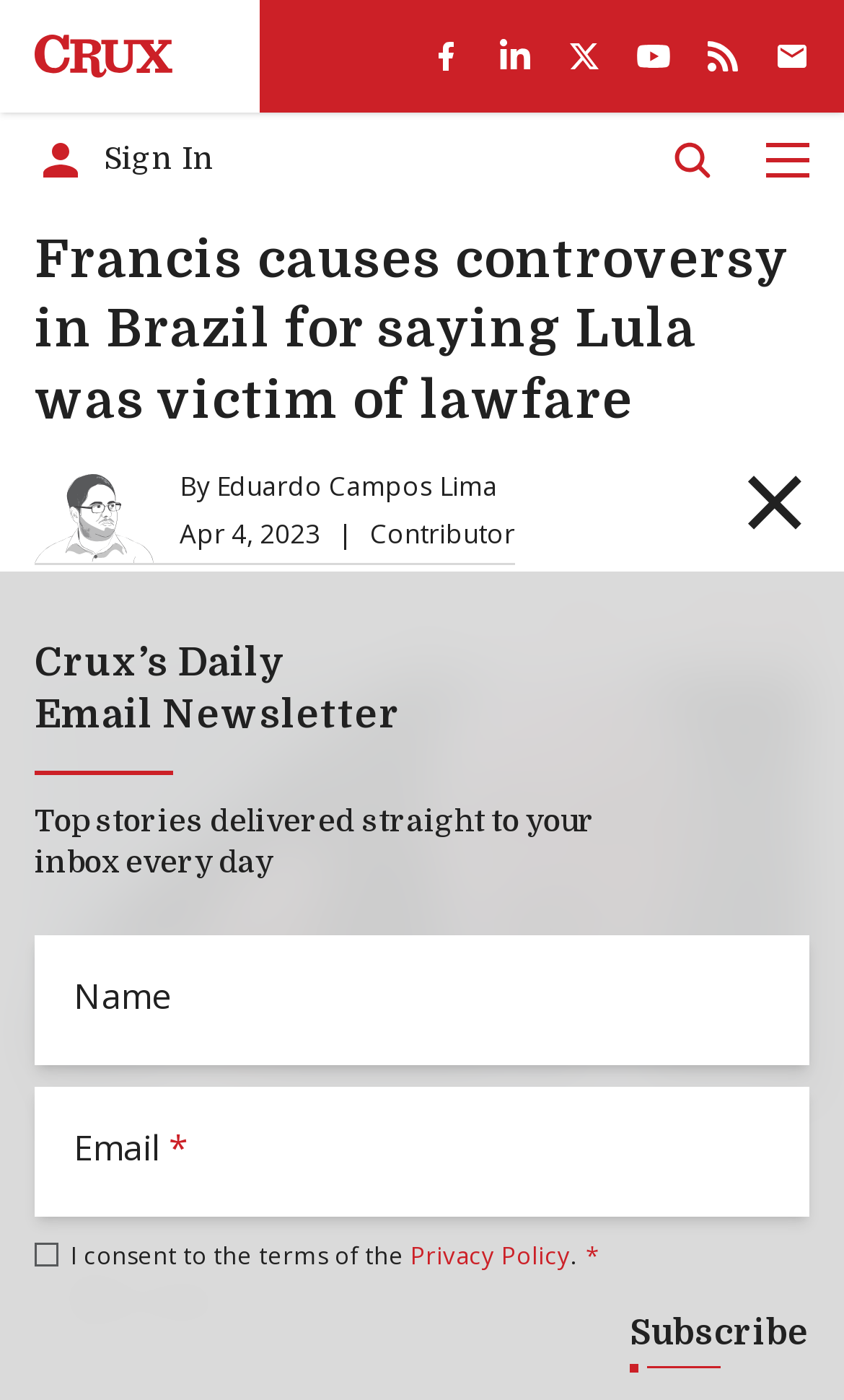Please specify the bounding box coordinates of the clickable region to carry out the following instruction: "Share on Facebook". The coordinates should be four float numbers between 0 and 1, in the format [left, top, right, bottom].

[0.569, 0.418, 0.651, 0.467]